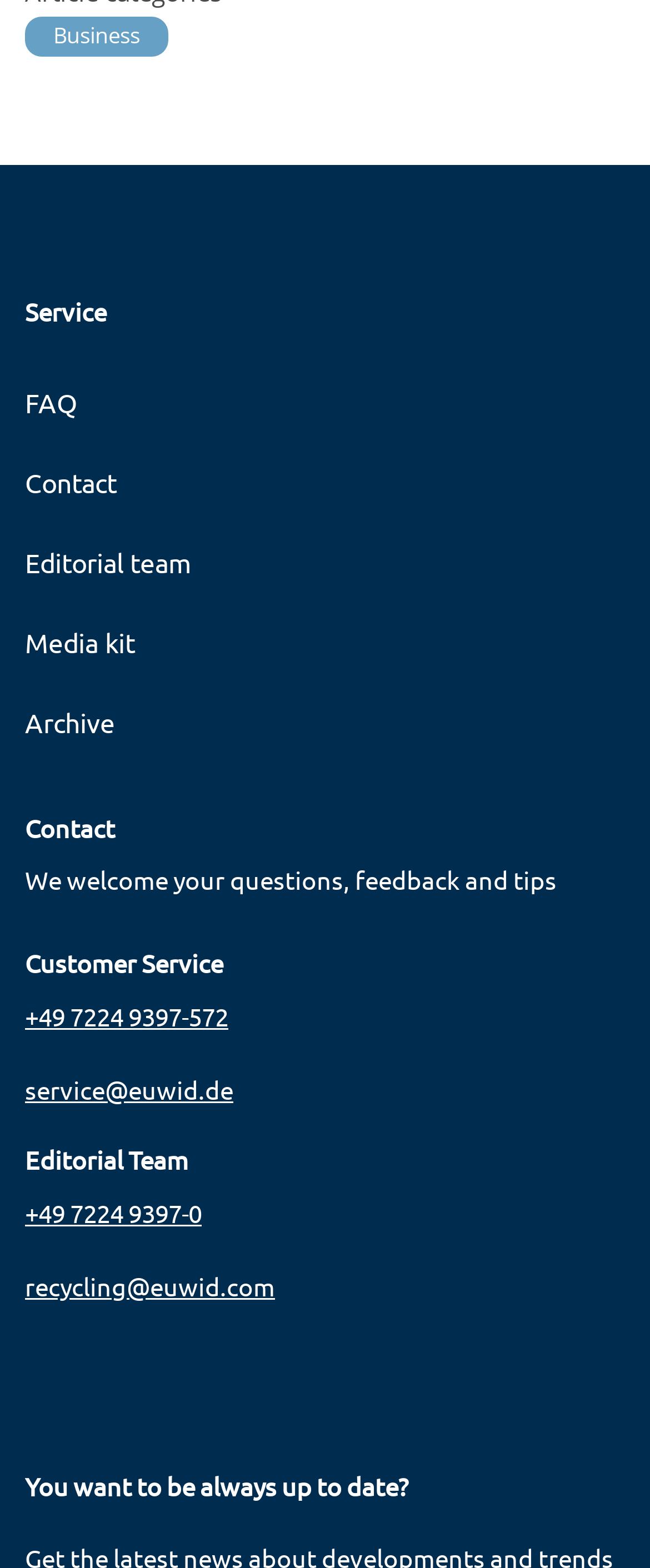Locate the UI element described by Media kit in the provided webpage screenshot. Return the bounding box coordinates in the format (top-left x, top-left y, bottom-right x, bottom-right y), ensuring all values are between 0 and 1.

[0.038, 0.383, 0.962, 0.434]